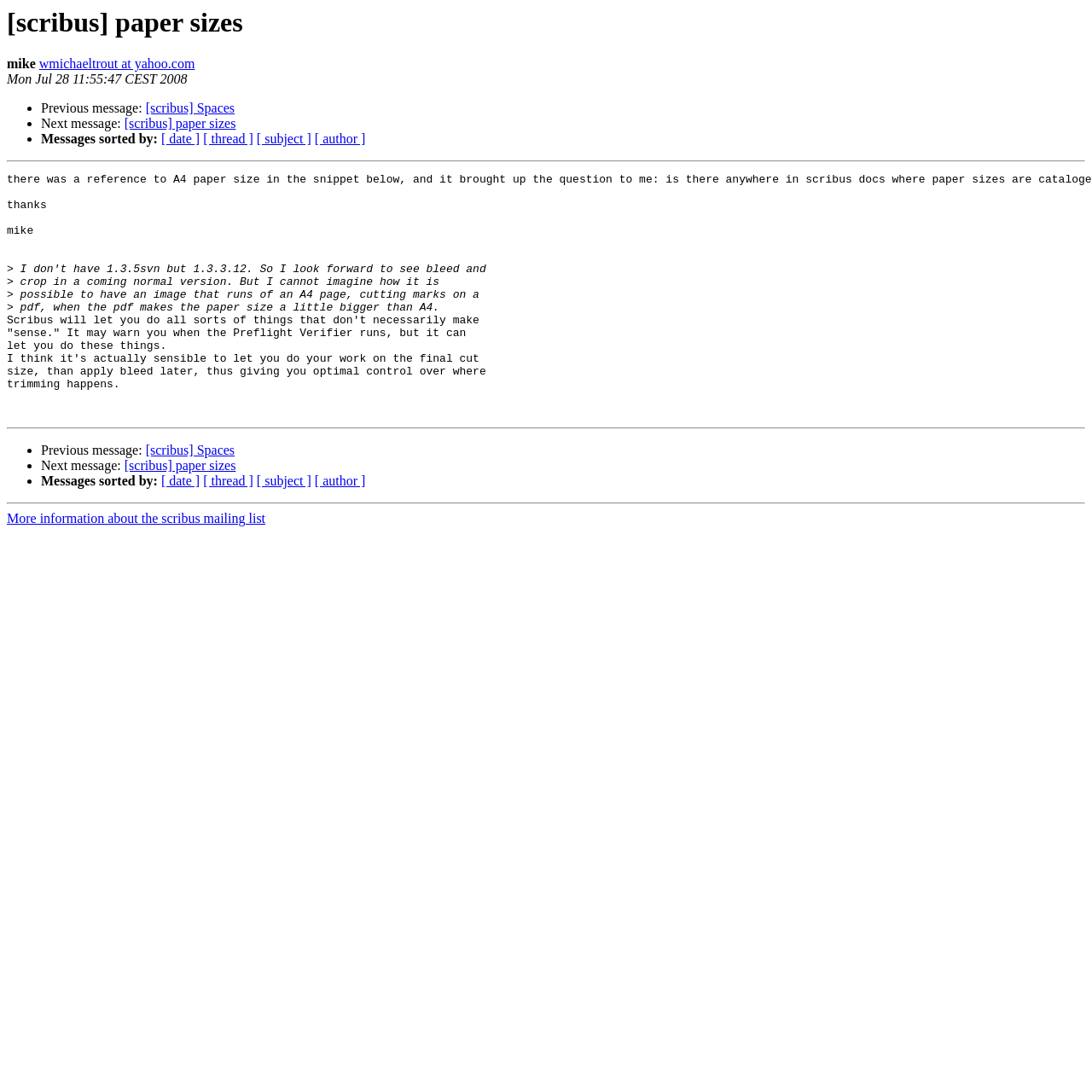Please determine the bounding box coordinates for the UI element described here. Use the format (top-left x, top-left y, bottom-right x, bottom-right y) with values bounded between 0 and 1: [ subject ]

[0.235, 0.121, 0.285, 0.134]